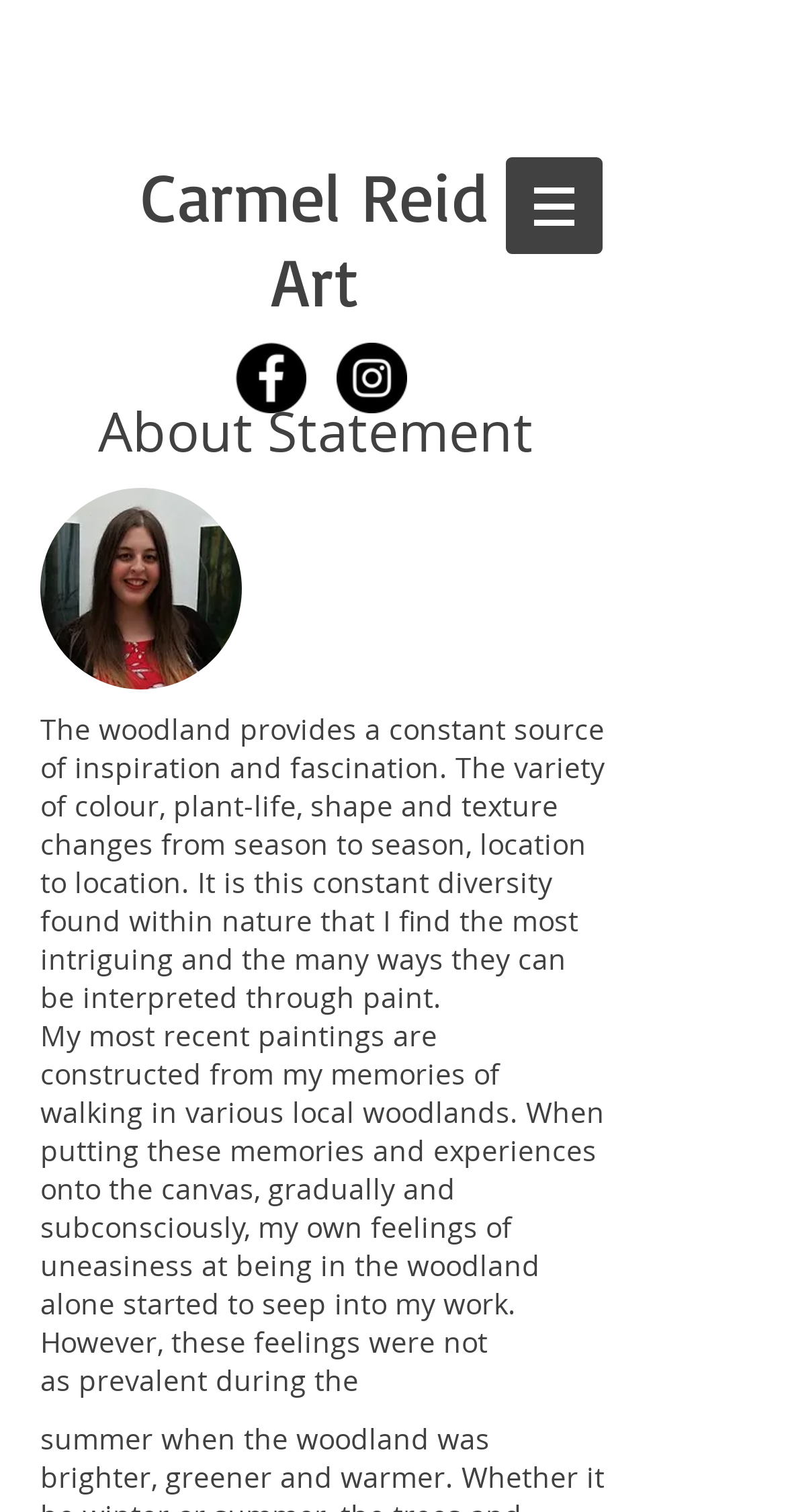What is the theme of the artist's recent paintings?
Refer to the image and provide a one-word or short phrase answer.

Walking in woodlands